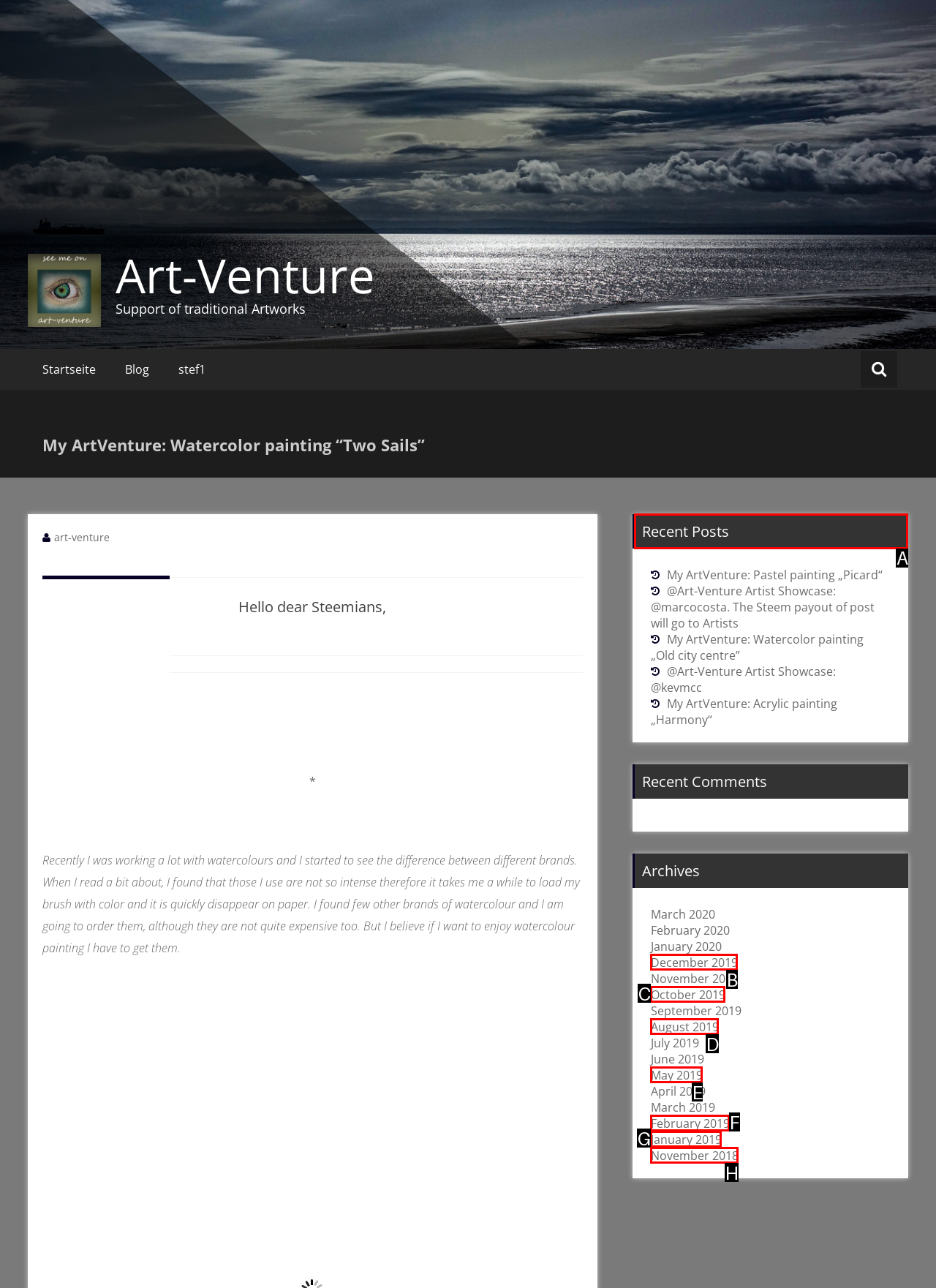Indicate which UI element needs to be clicked to fulfill the task: View the 'Recent Posts' section
Answer with the letter of the chosen option from the available choices directly.

A